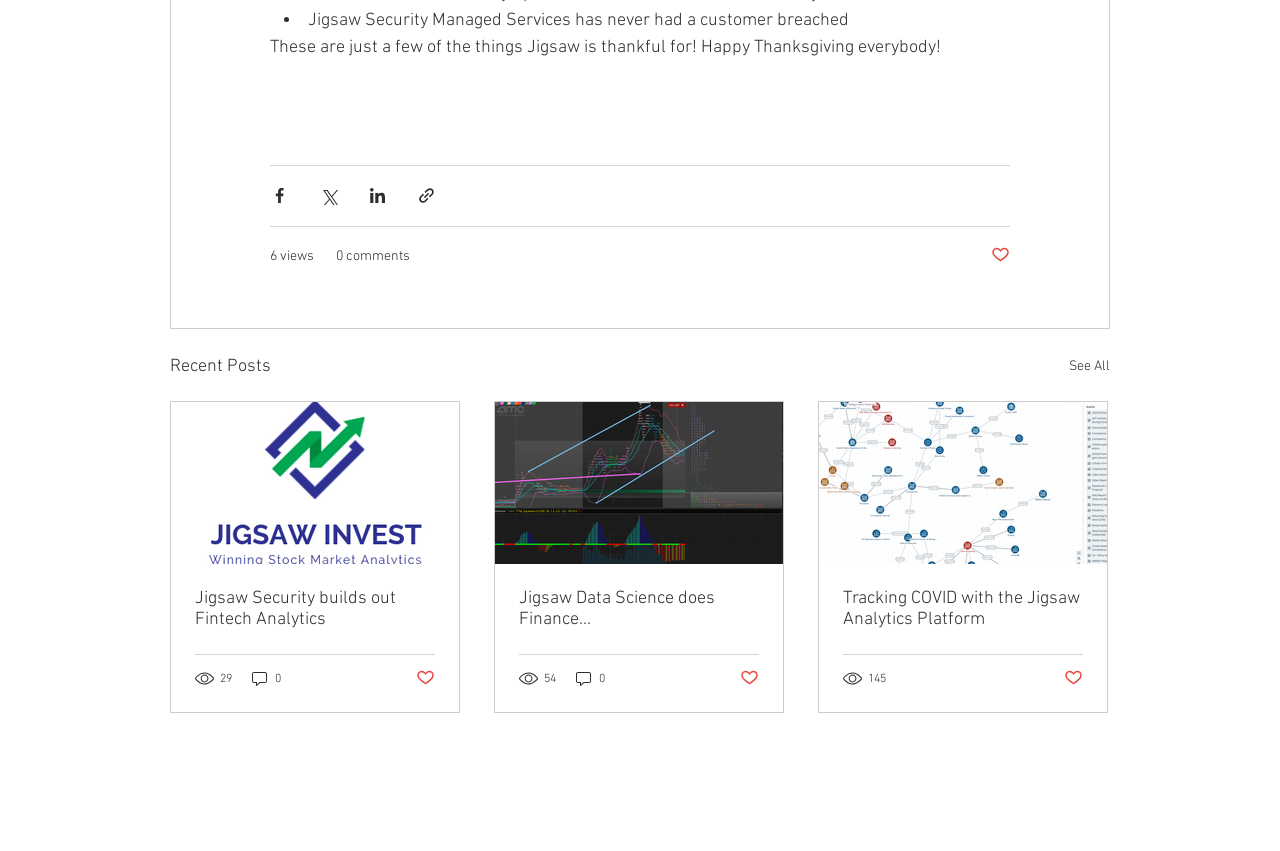Determine the bounding box coordinates of the clickable region to follow the instruction: "Click the 'Main page' link".

None